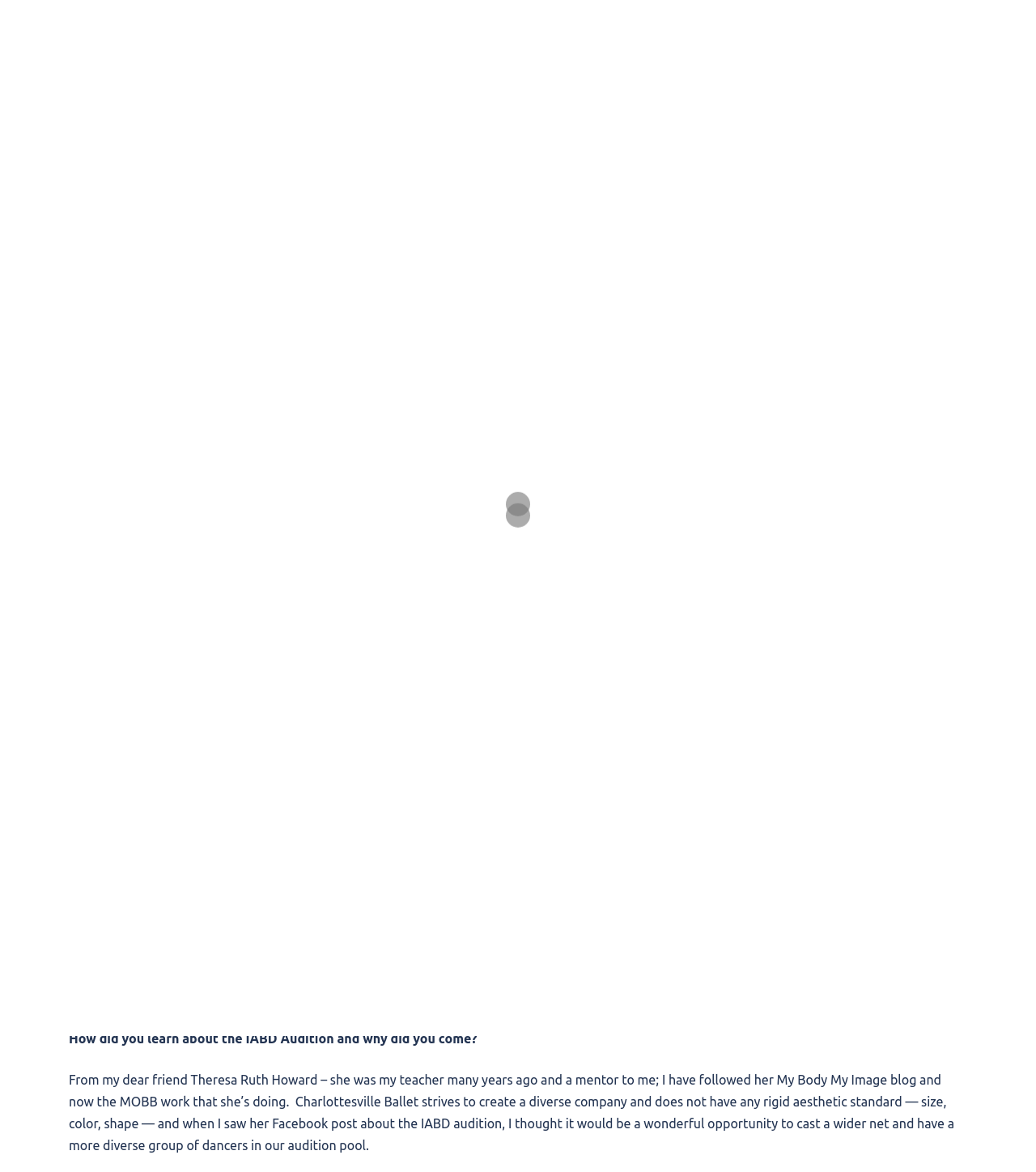Please identify the bounding box coordinates of the element that needs to be clicked to execute the following command: "Read more about The Constellation Project". Provide the bounding box using four float numbers between 0 and 1, formatted as [left, top, right, bottom].

[0.341, 0.029, 0.463, 0.045]